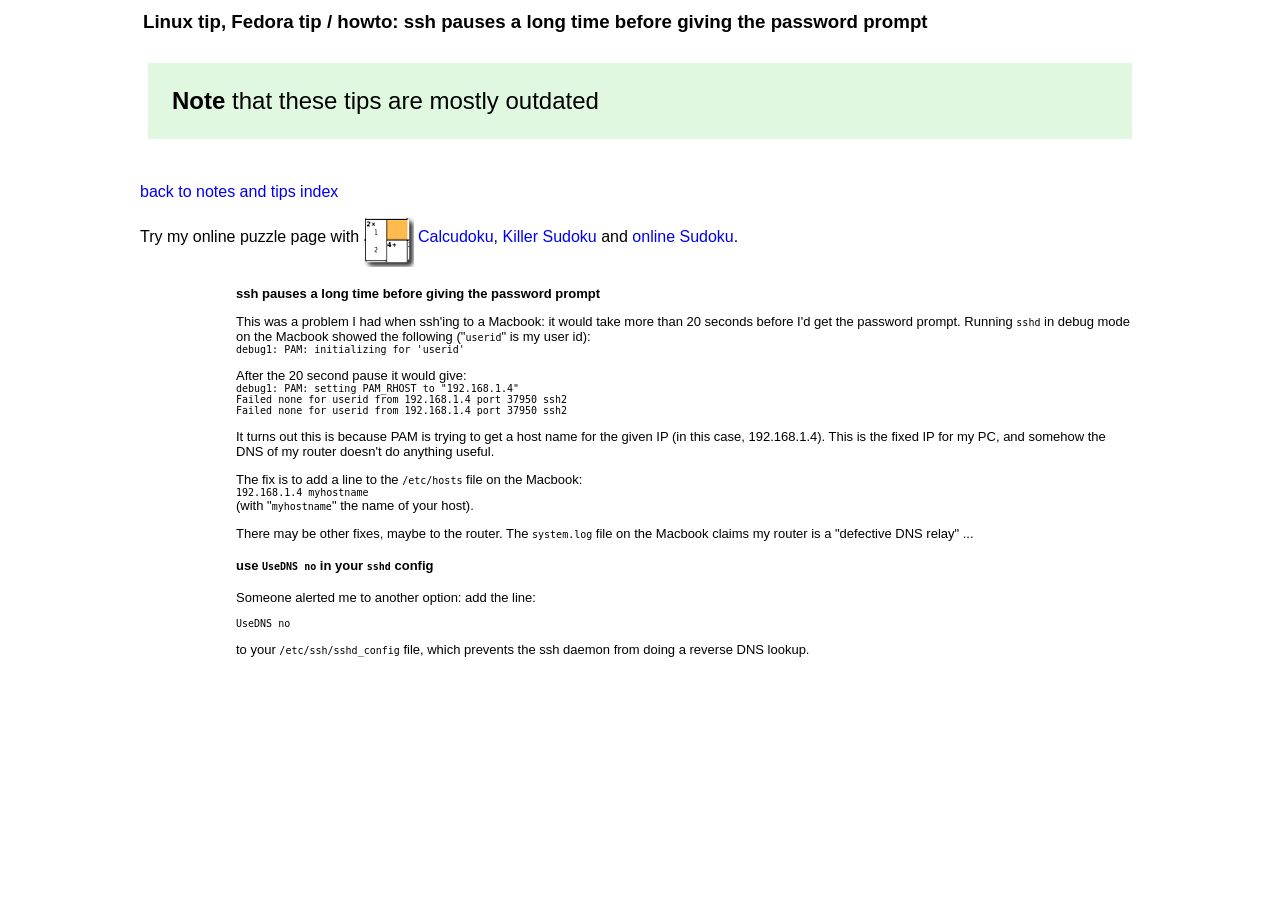From the webpage screenshot, identify the region described by Killer Sudoku. Provide the bounding box coordinates as (top-left x, top-left y, bottom-right x, bottom-right y), with each value being a floating point number between 0 and 1.

[0.393, 0.251, 0.466, 0.269]